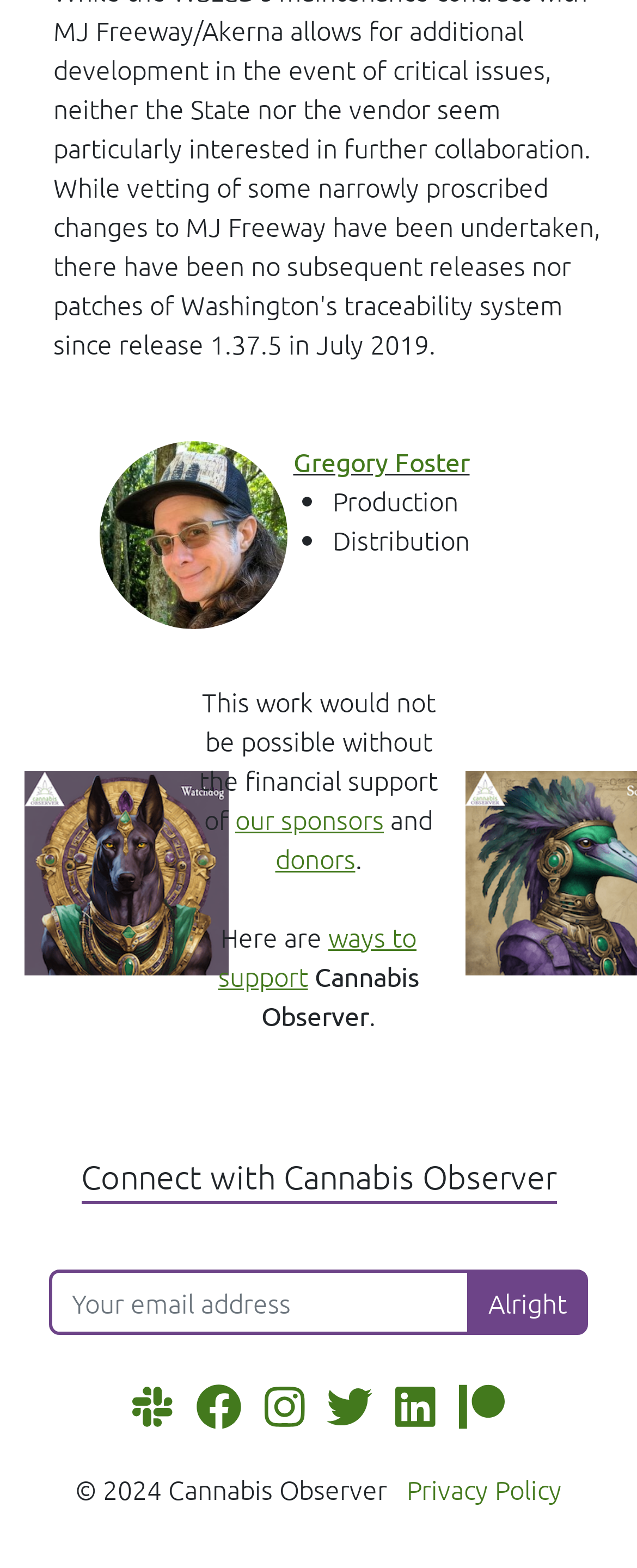Refer to the image and provide an in-depth answer to the question: 
What is the name of the person mentioned in the footer?

In the footer section, there are two links with the text 'Gregory Foster', which suggests that this person is associated with the website. The image next to the link also has the same text, further confirming that Gregory Foster is the person mentioned.